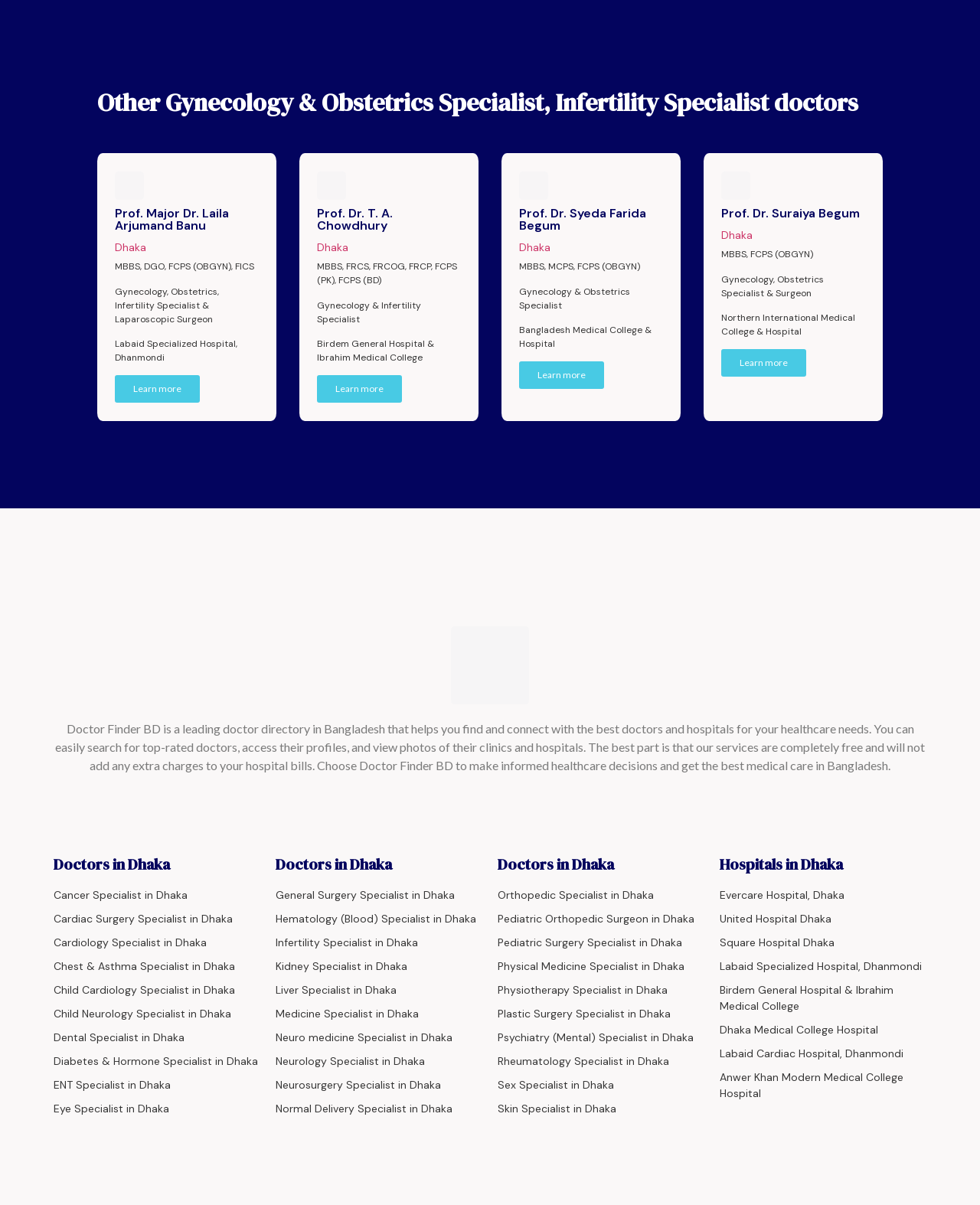What is the profession of Prof. Major Dr. Laila Arjumand Banu?
Please provide a single word or phrase based on the screenshot.

Gynecology, Obstetrics, Infertility Specialist & Laparoscopic Surgeon